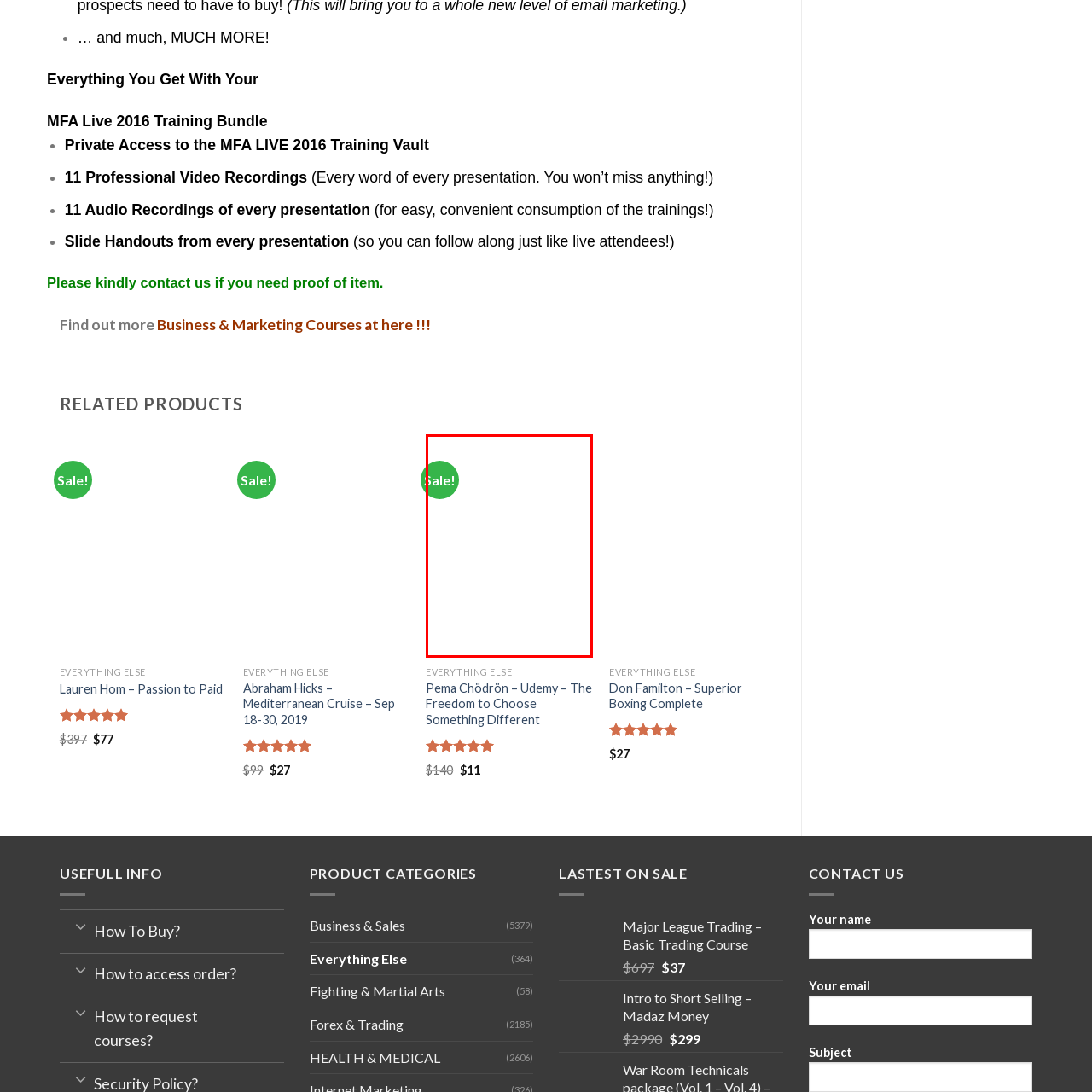Pay attention to the content inside the red bounding box and deliver a detailed answer to the following question based on the image's details: What is written in white text on the label?

The circular label has the word 'Sale!' written in white text, which is a clear and concise message indicating a promotional discount, likely meant to encourage potential buyers to take advantage of the limited-time offer.